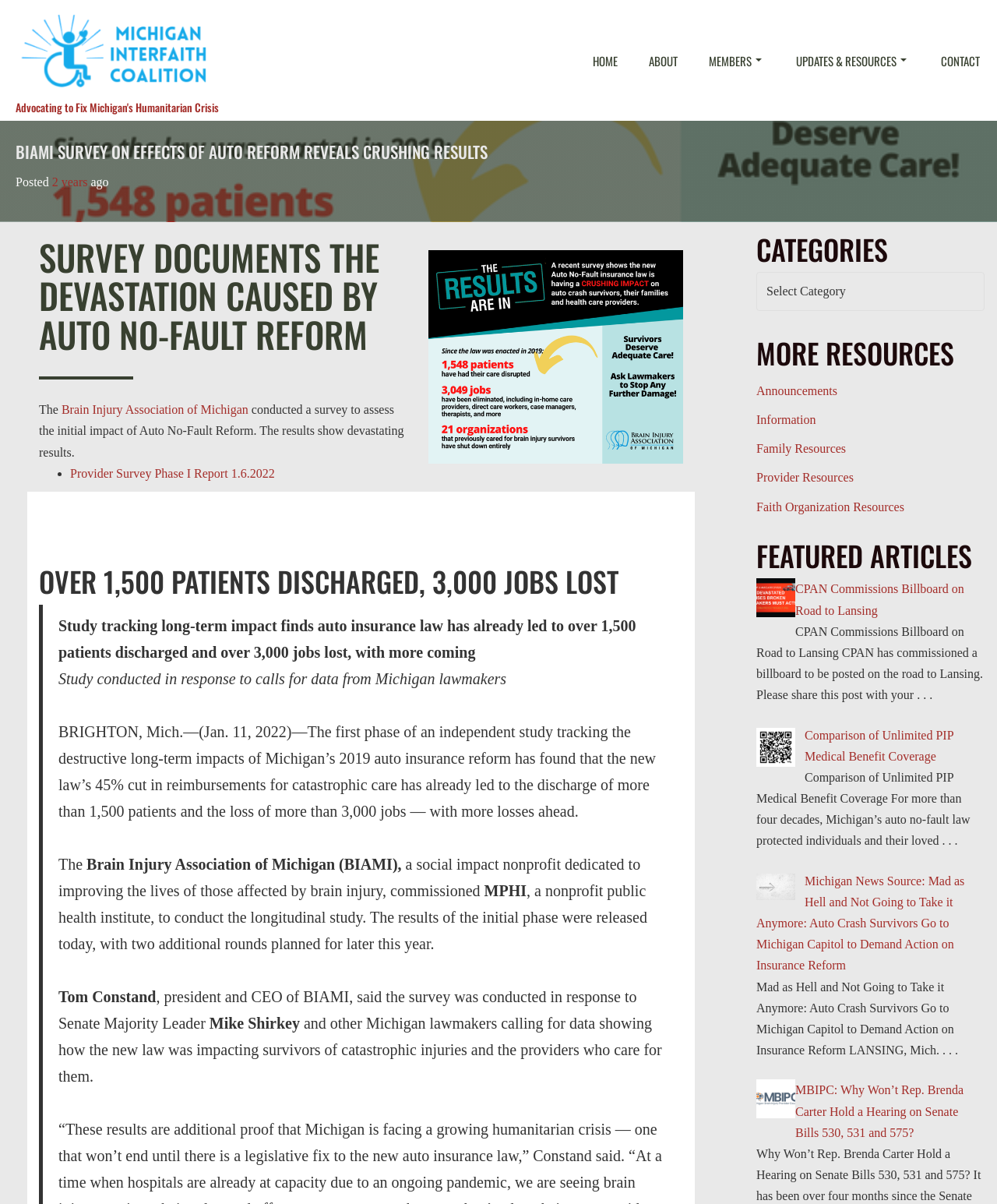Please determine the bounding box coordinates of the clickable area required to carry out the following instruction: "View the Provider Survey Phase I Report". The coordinates must be four float numbers between 0 and 1, represented as [left, top, right, bottom].

[0.07, 0.388, 0.276, 0.399]